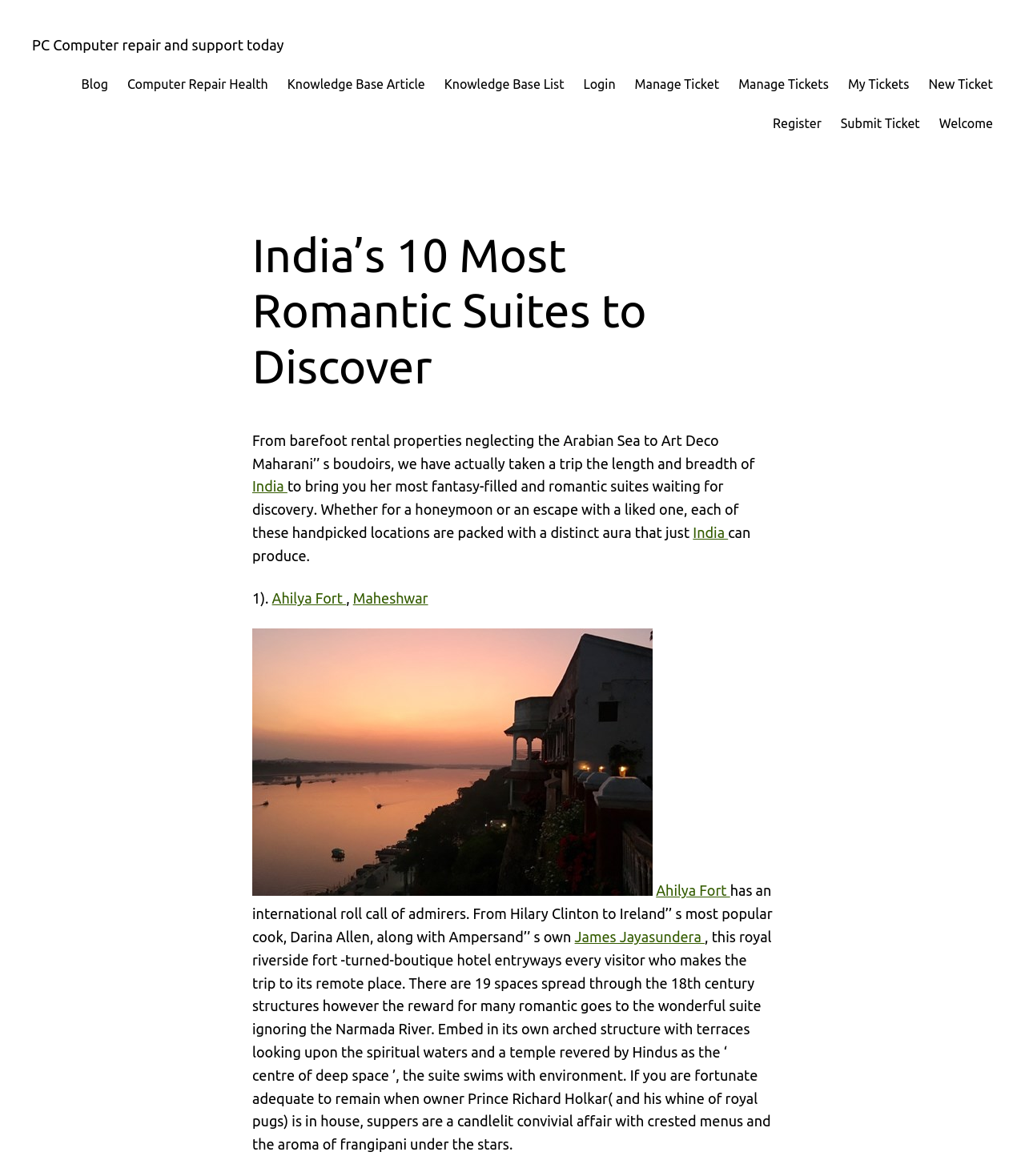What is the name of the river mentioned in the text?
Refer to the screenshot and deliver a thorough answer to the question presented.

The text mentions the Narmada River, which is a significant feature of the Ahilya Fort suite. The suite has a wonderful view of the river, and it is considered a romantic spot.